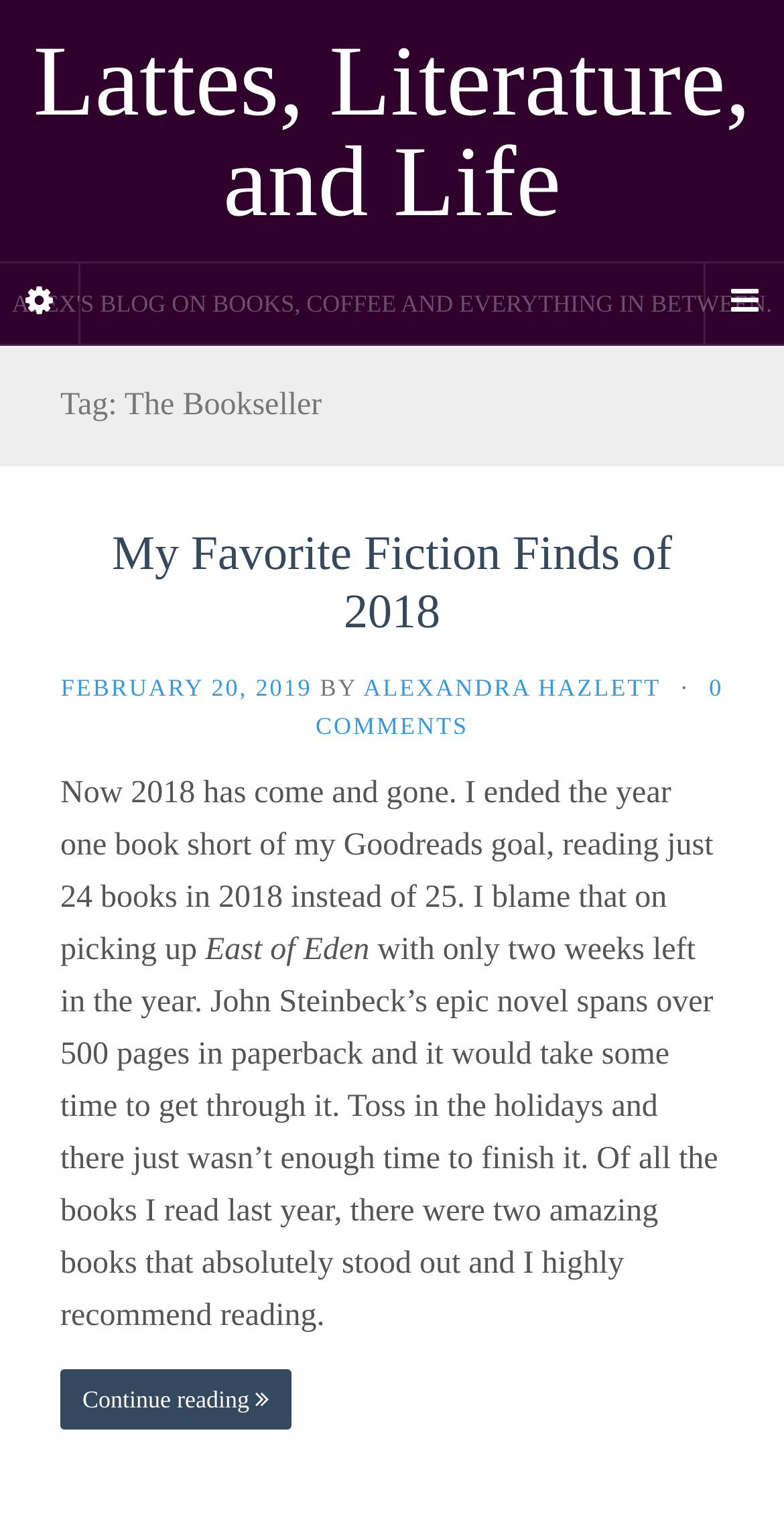How many comments are there on the latest article?
Answer with a single word or phrase by referring to the visual content.

0